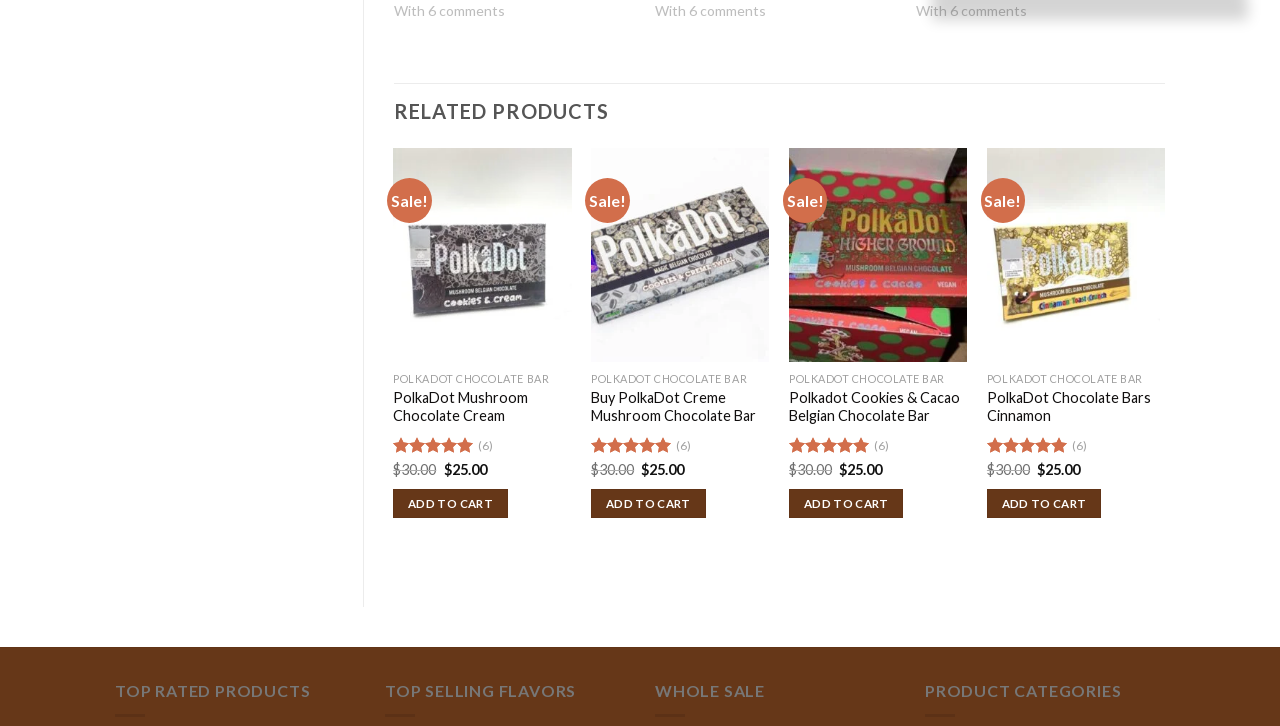Please locate the UI element described by "Add to cart" and provide its bounding box coordinates.

[0.616, 0.673, 0.706, 0.714]